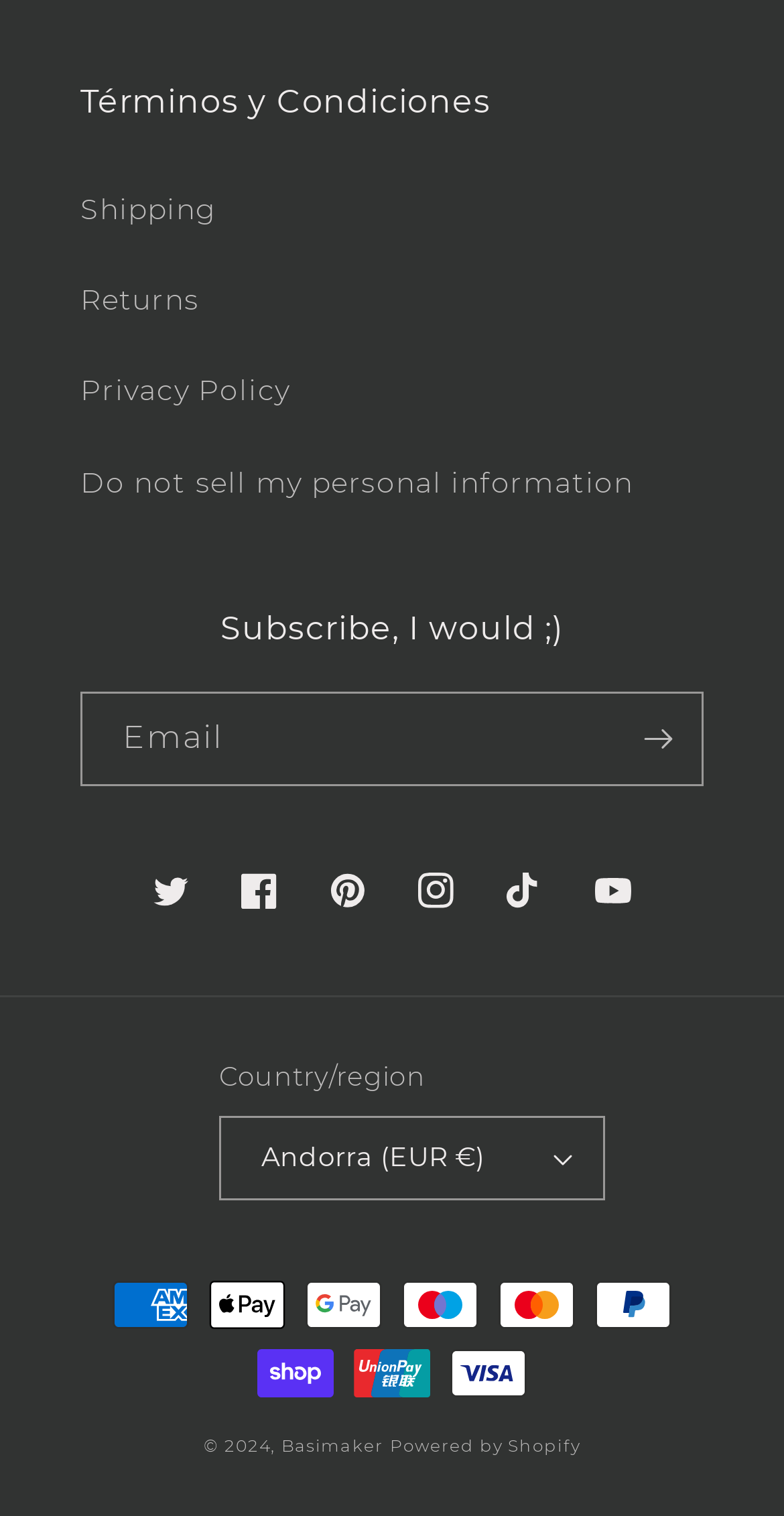What social media platforms are linked?
Answer the question with as much detail as you can, using the image as a reference.

The webpage contains links to six social media platforms, namely Twitter, Facebook, Pinterest, Instagram, TikTok, and YouTube, allowing users to access the website's social media presence.